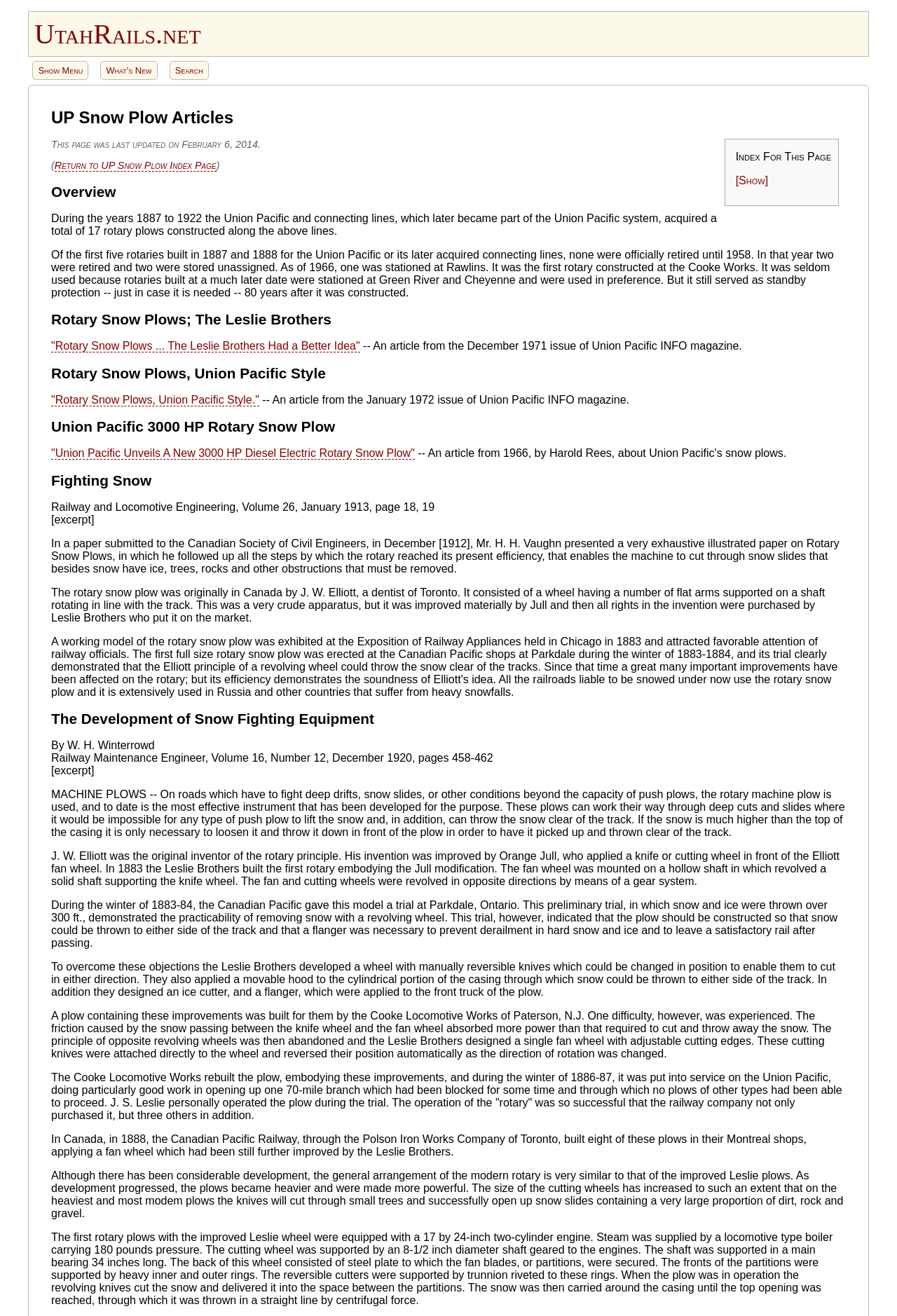What is the name of the website?
Please provide a single word or phrase as your answer based on the image.

UtahRails.net